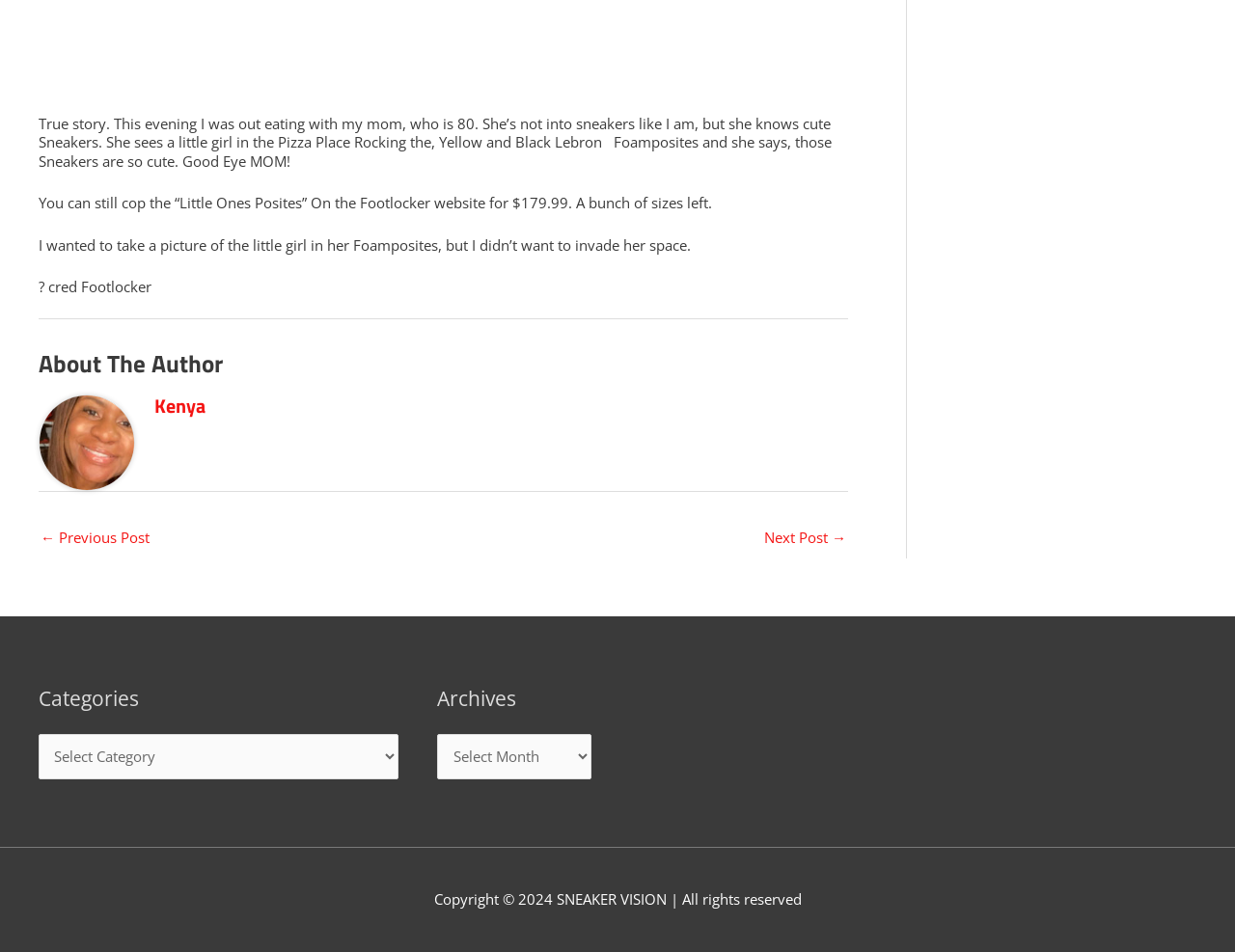Find the bounding box coordinates for the UI element whose description is: "Kenya". The coordinates should be four float numbers between 0 and 1, in the format [left, top, right, bottom].

[0.125, 0.414, 0.166, 0.438]